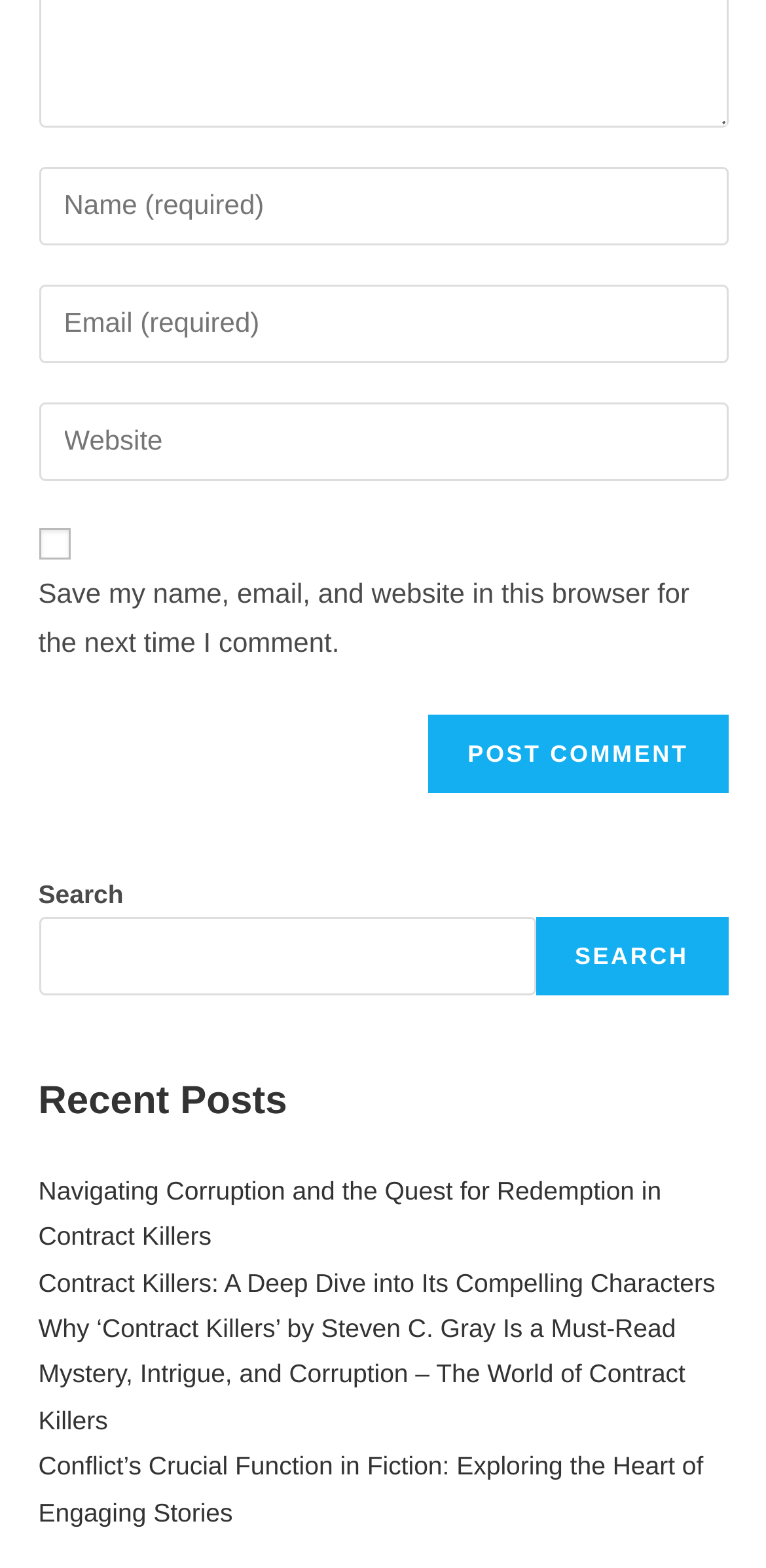Give a one-word or short phrase answer to this question: 
How many links are there in the 'Recent Posts' section?

5